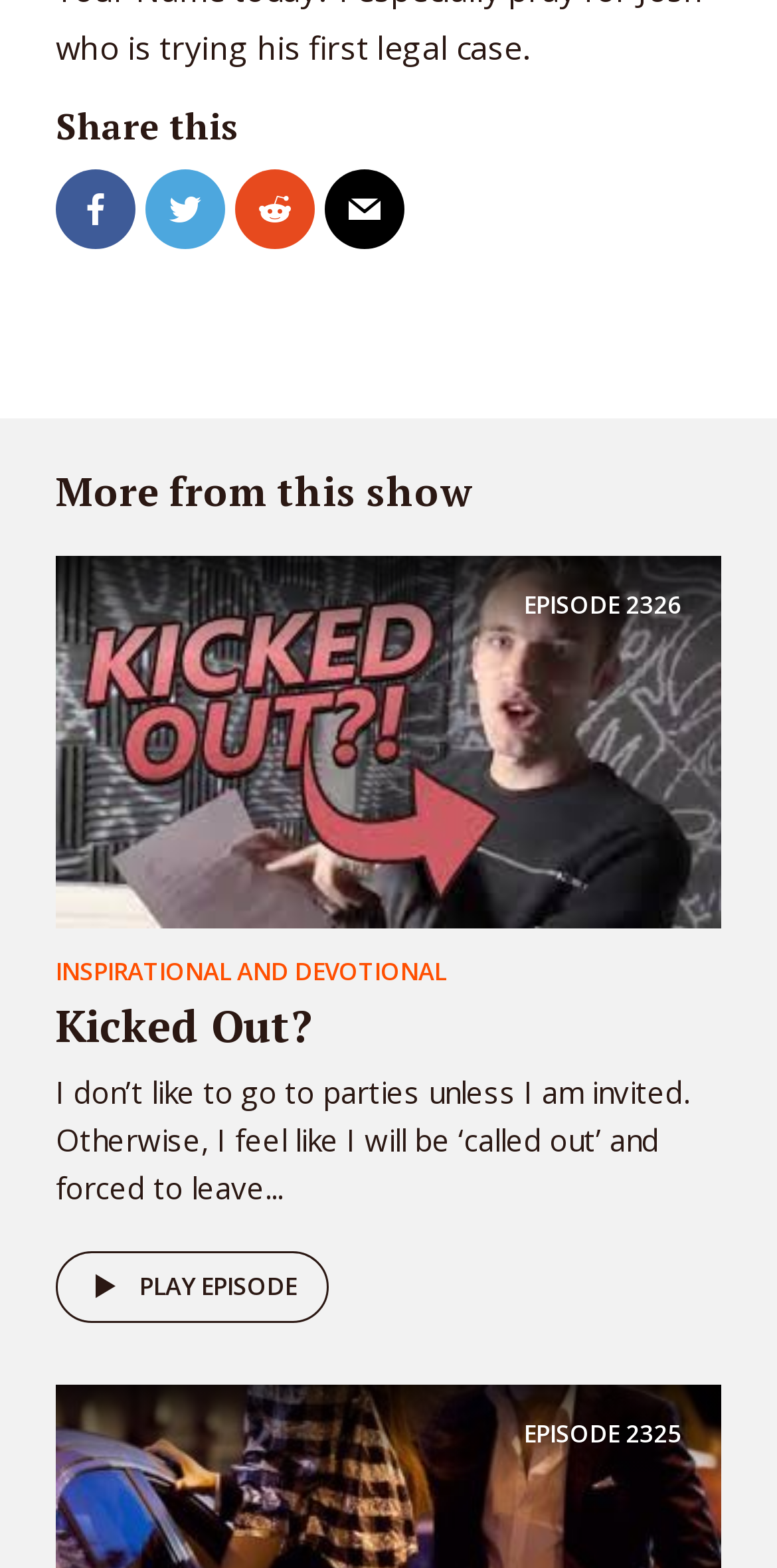Please identify the bounding box coordinates of the element I should click to complete this instruction: 'Go to episode 2326'. The coordinates should be given as four float numbers between 0 and 1, like this: [left, top, right, bottom].

[0.072, 0.457, 0.928, 0.485]